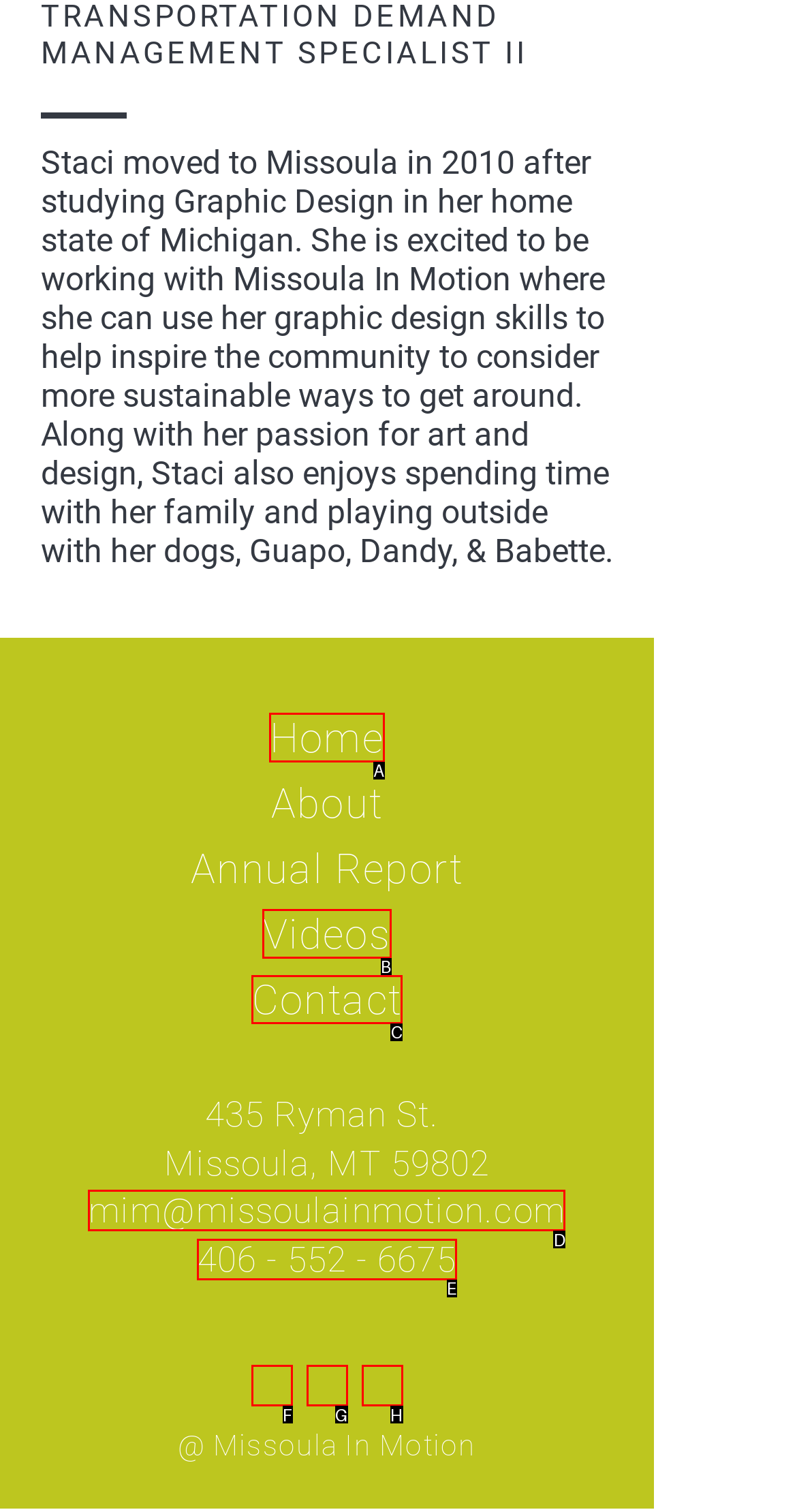Select the HTML element that needs to be clicked to carry out the task: contact us
Provide the letter of the correct option.

C